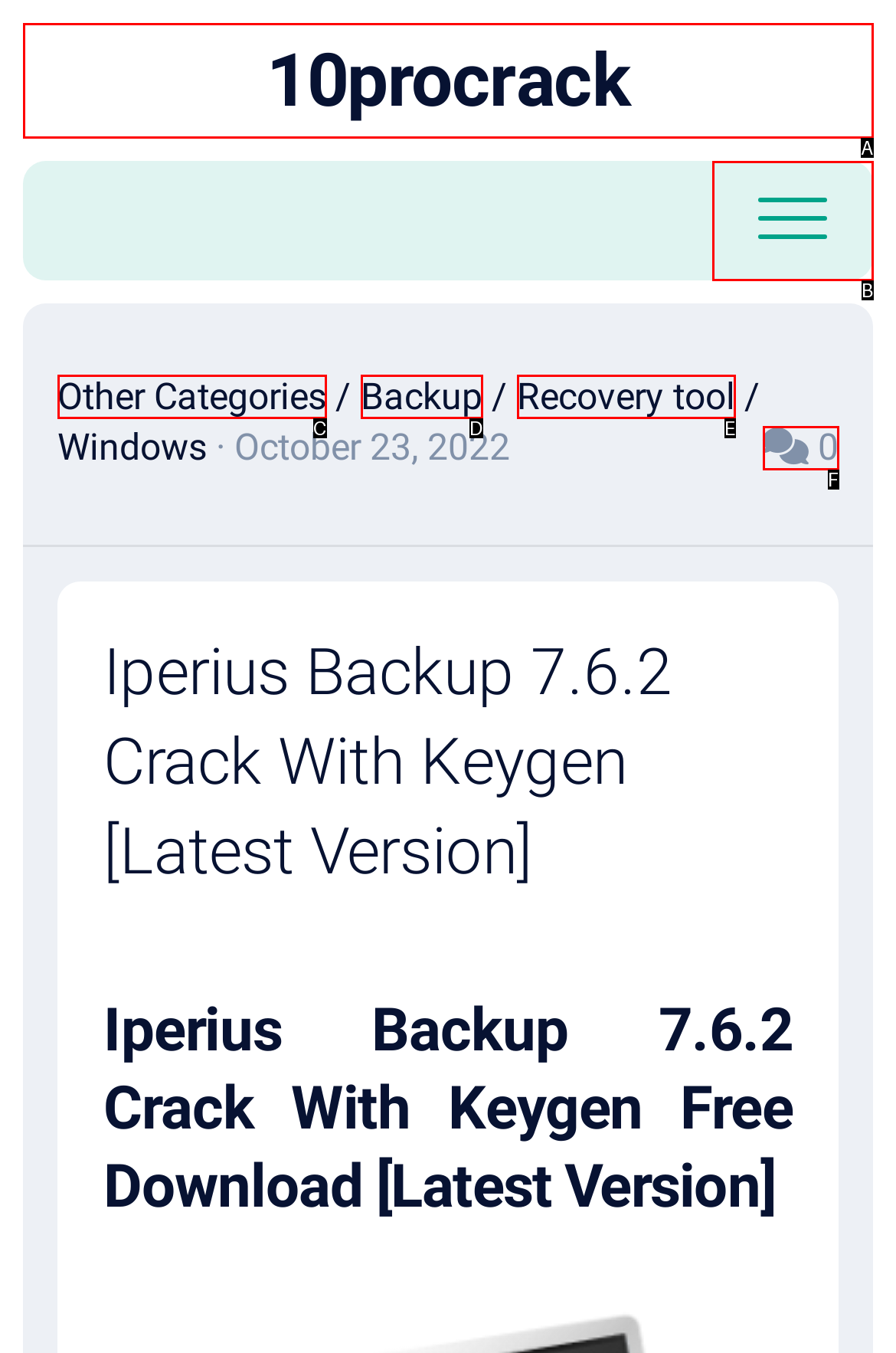Select the HTML element that matches the description: Other Categories
Respond with the letter of the correct choice from the given options directly.

C